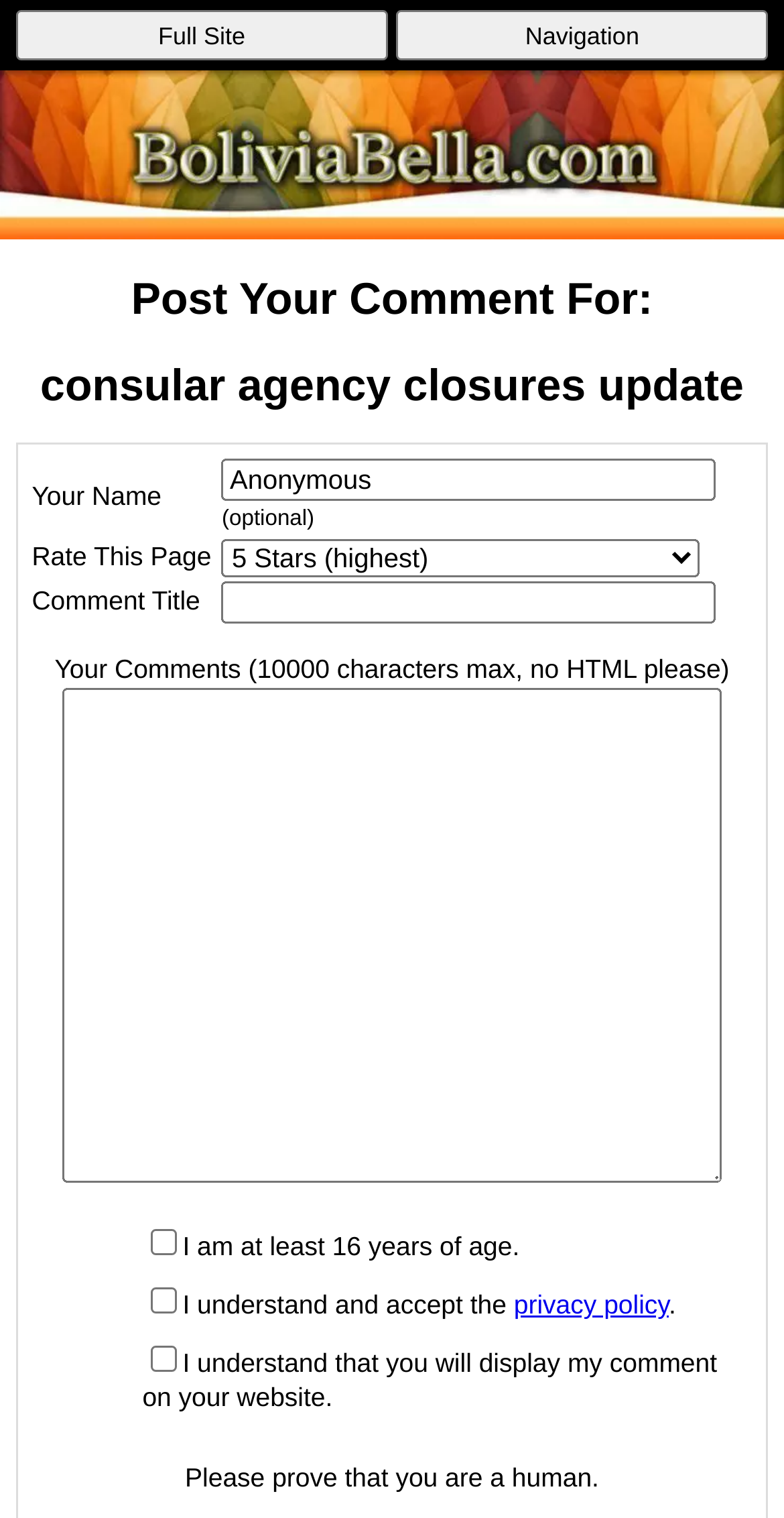Use a single word or phrase to answer the question:
How many textboxes are there?

4